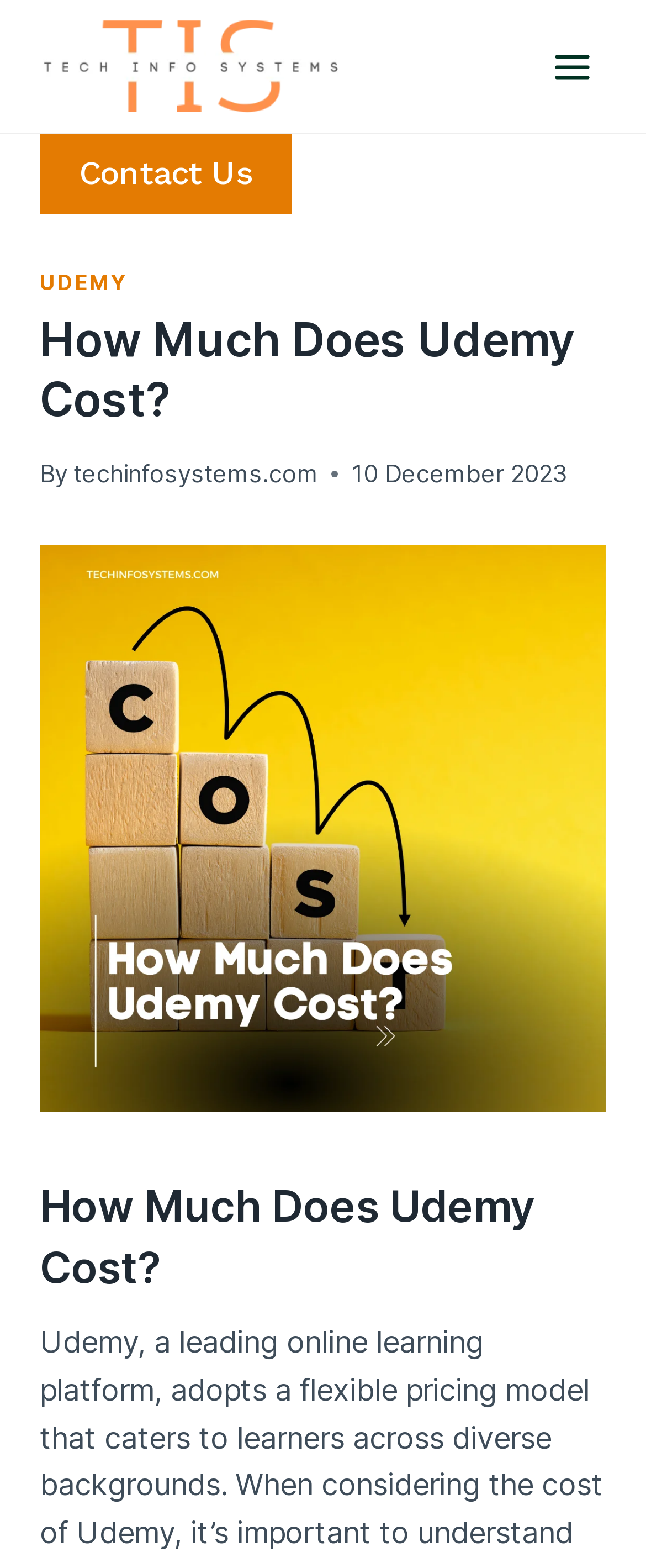Please locate and generate the primary heading on this webpage.

How Much Does Udemy Cost?